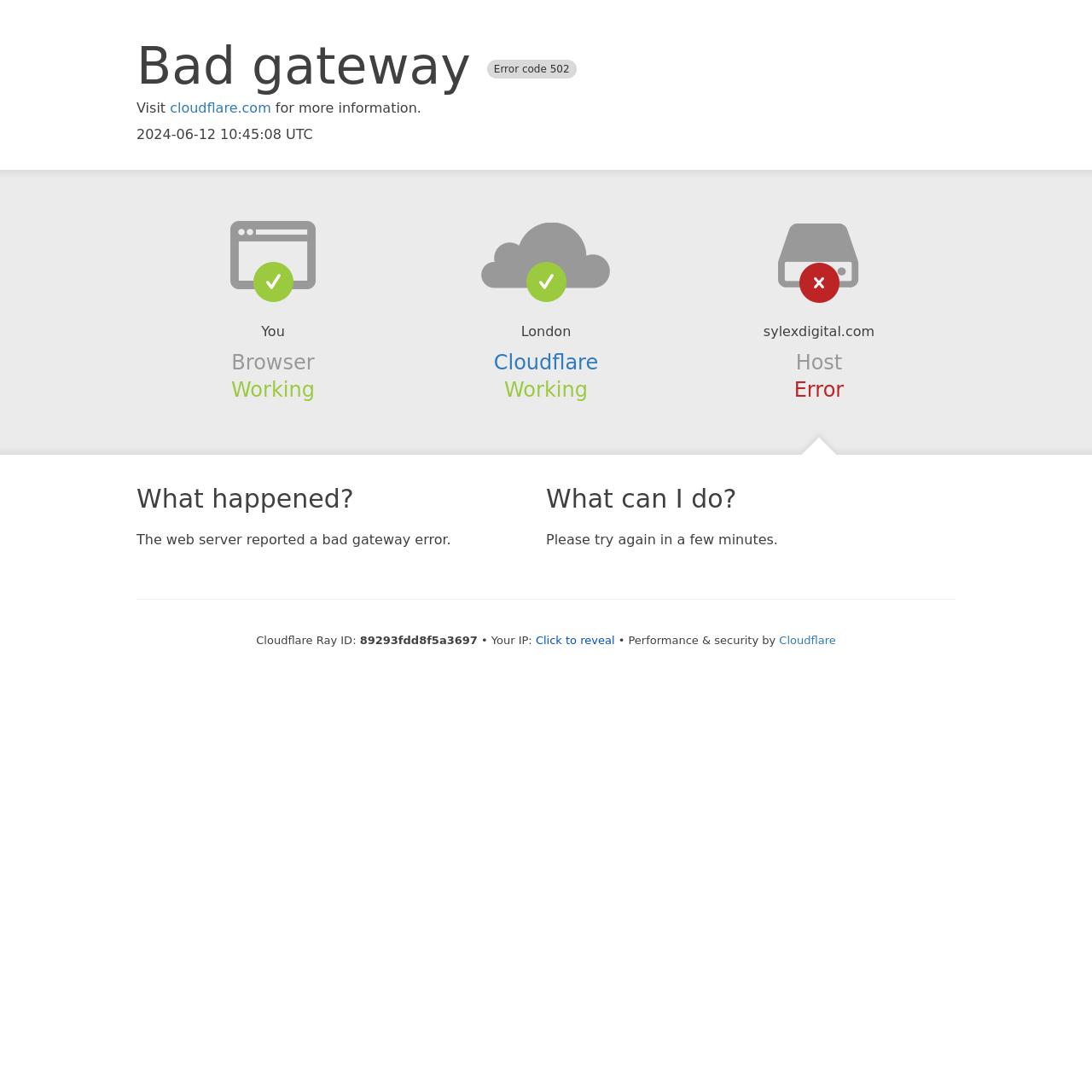Give a one-word or short phrase answer to the question: 
What is the location of the browser?

London